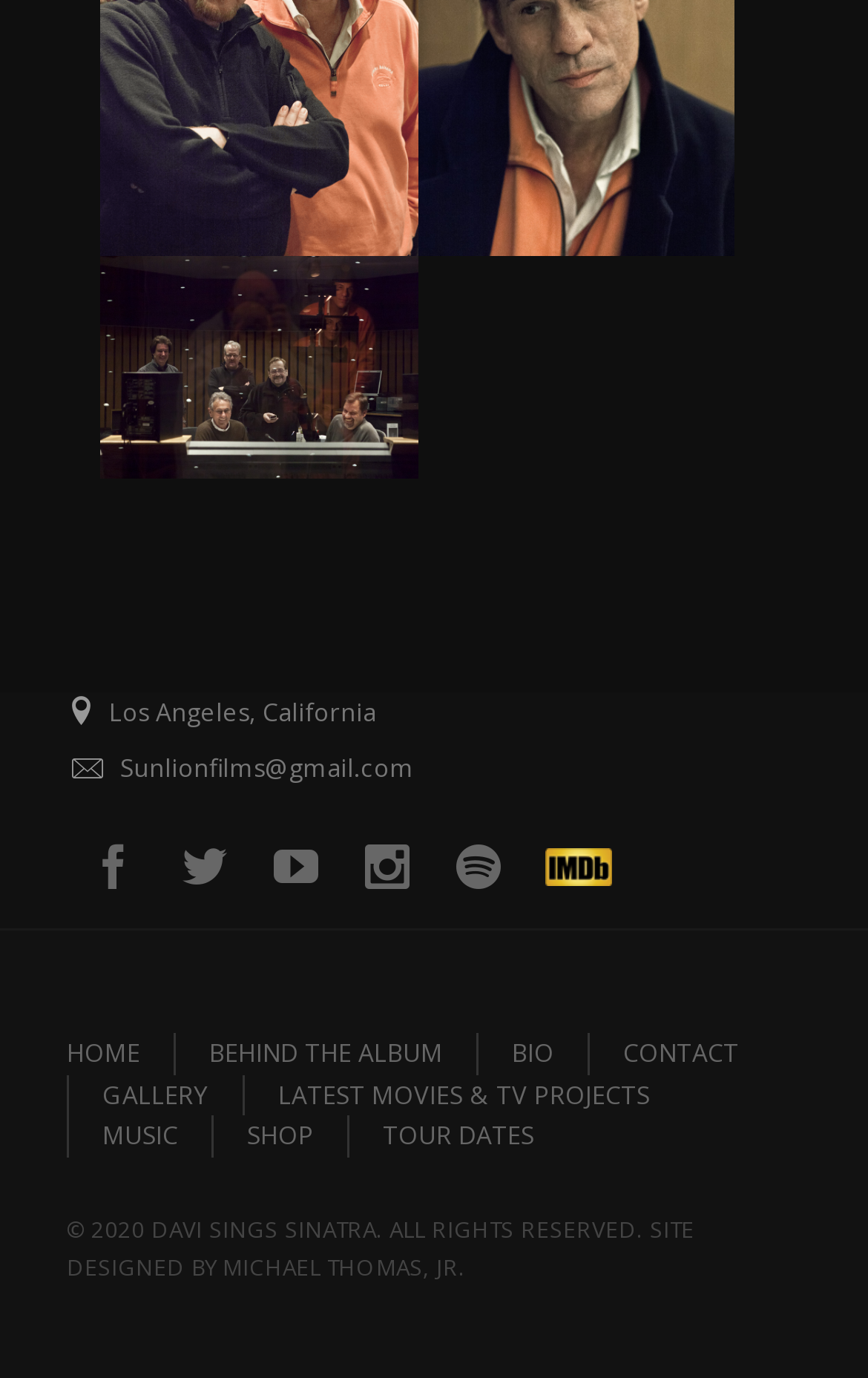How many social media links are present on the webpage?
Examine the image and provide an in-depth answer to the question.

I counted the number of social media links by looking at the link elements with icons (OCR text) and found 5 links with icons ' ', ' ', ' ', ' ', and ' ' with bounding box coordinates [0.079, 0.597, 0.182, 0.661], [0.185, 0.597, 0.287, 0.661], [0.29, 0.597, 0.392, 0.661], [0.395, 0.597, 0.497, 0.661], and [0.5, 0.597, 0.603, 0.661] respectively.